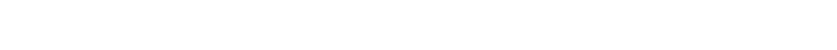Please respond to the question with a concise word or phrase:
What is the name of the recommended reading material?

UniPay Gateway